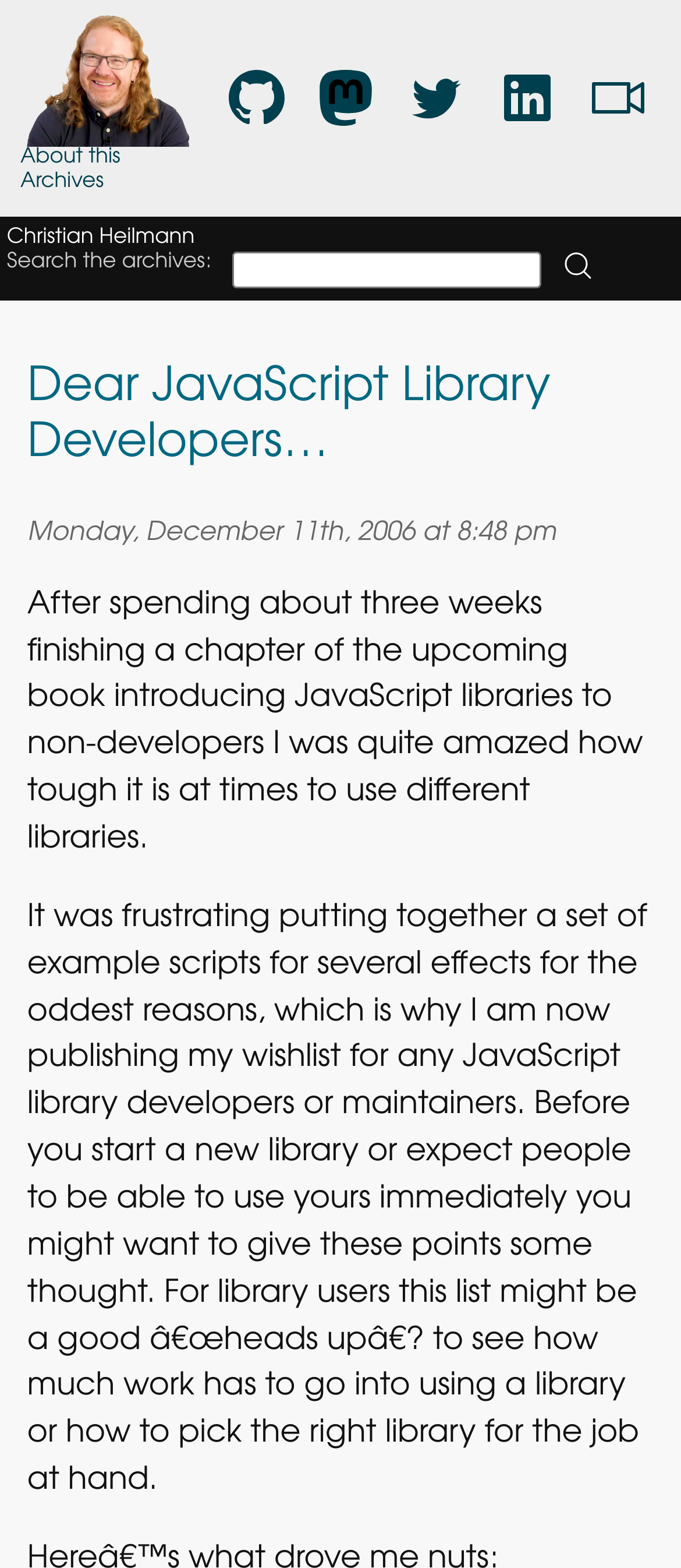Can you specify the bounding box coordinates of the area that needs to be clicked to fulfill the following instruction: "Visit Christian Heilmann's homepage"?

[0.01, 0.145, 0.286, 0.161]